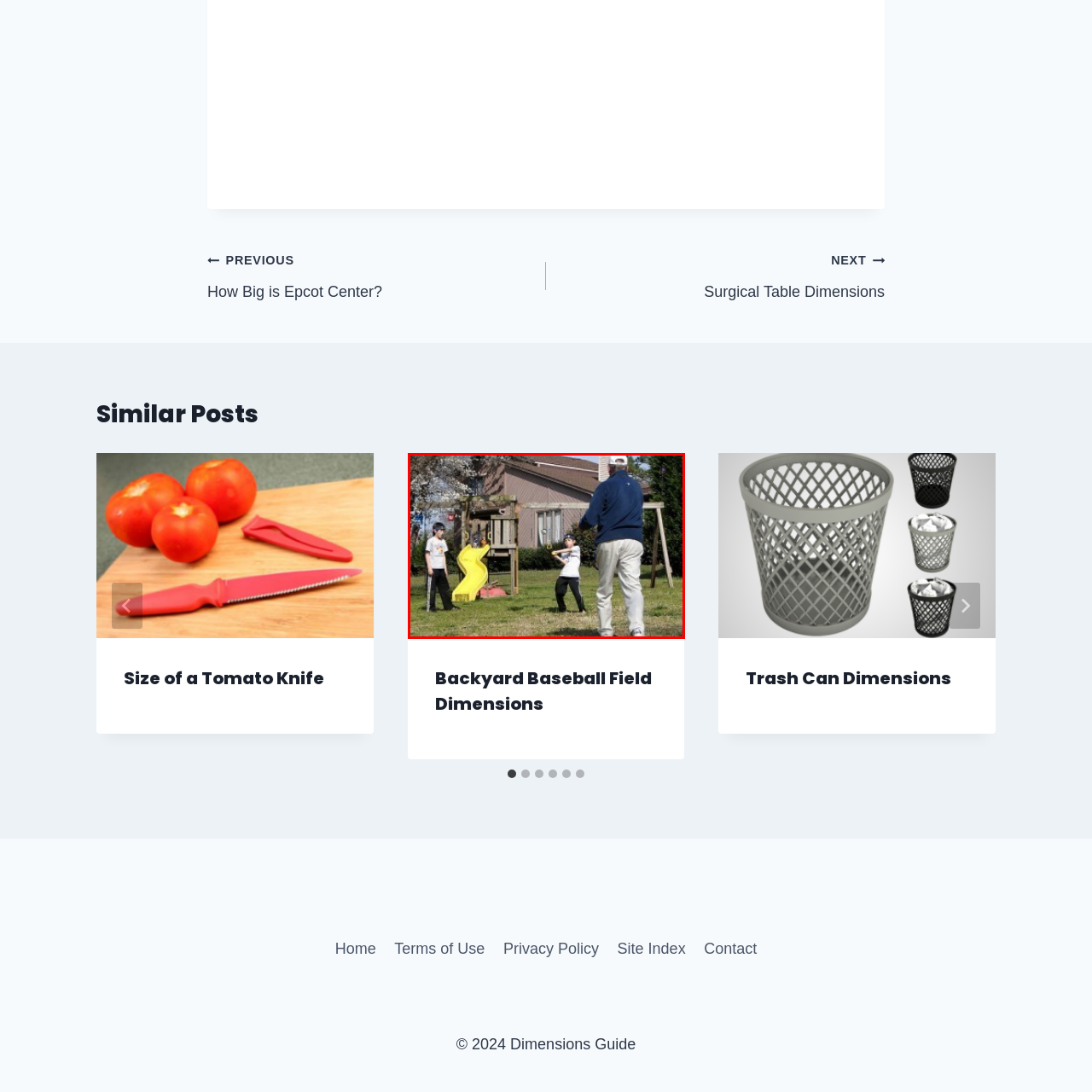How many children are in the scene?
Inspect the image indicated by the red outline and answer the question with a single word or short phrase.

Two